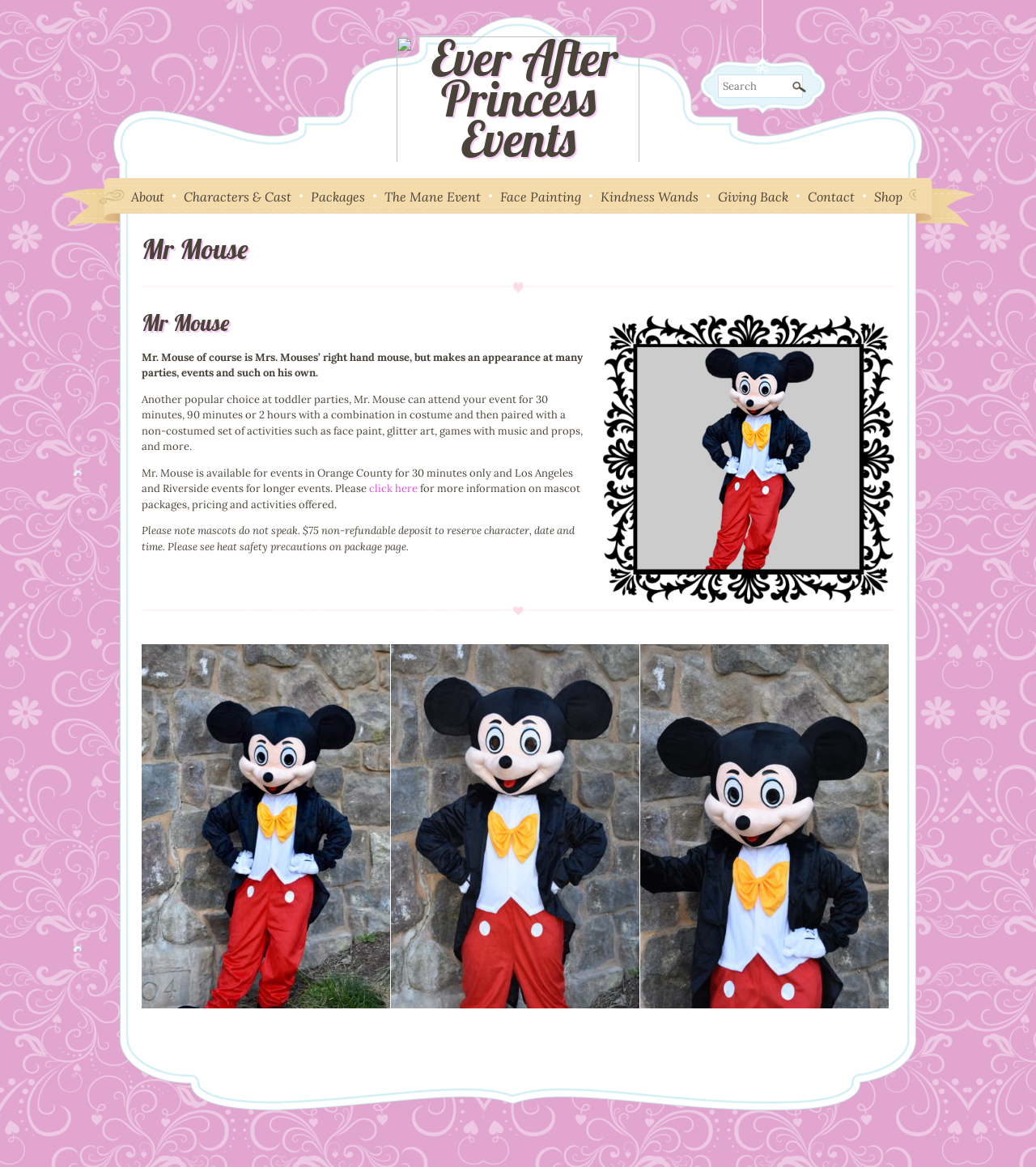Locate the bounding box for the described UI element: "Kindness Wands". Ensure the coordinates are four float numbers between 0 and 1, formatted as [left, top, right, bottom].

[0.571, 0.153, 0.682, 0.181]